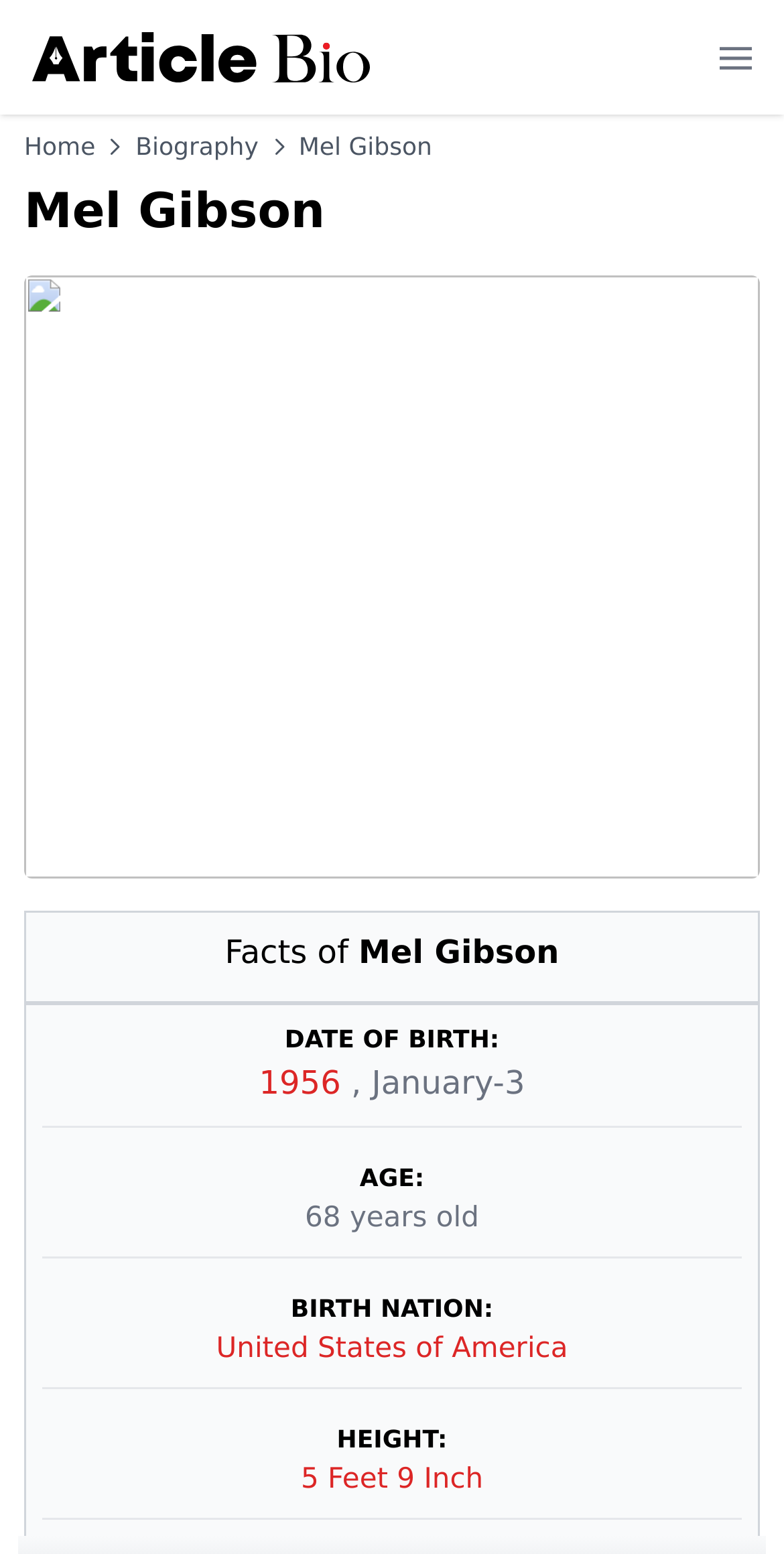Pinpoint the bounding box coordinates of the clickable element needed to complete the instruction: "Open the Mobile menu". The coordinates should be provided as four float numbers between 0 and 1: [left, top, right, bottom].

[0.918, 0.027, 0.959, 0.047]